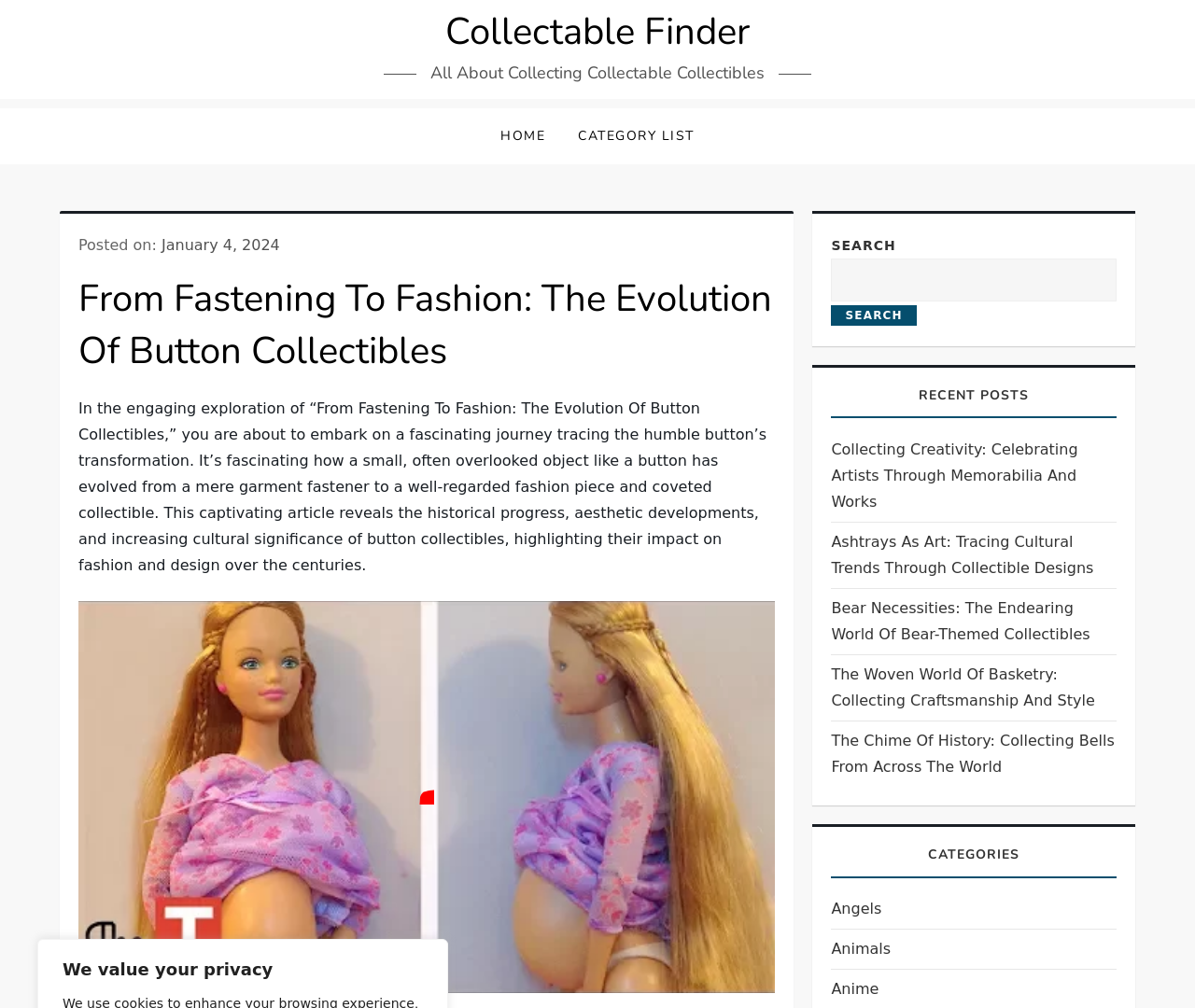What is the category of the article?
Refer to the image and give a detailed response to the question.

Based on the webpage, the article is about the evolution of button collectibles, and the website is called Collectable Finder, which suggests that the category of the article is related to collectibles.